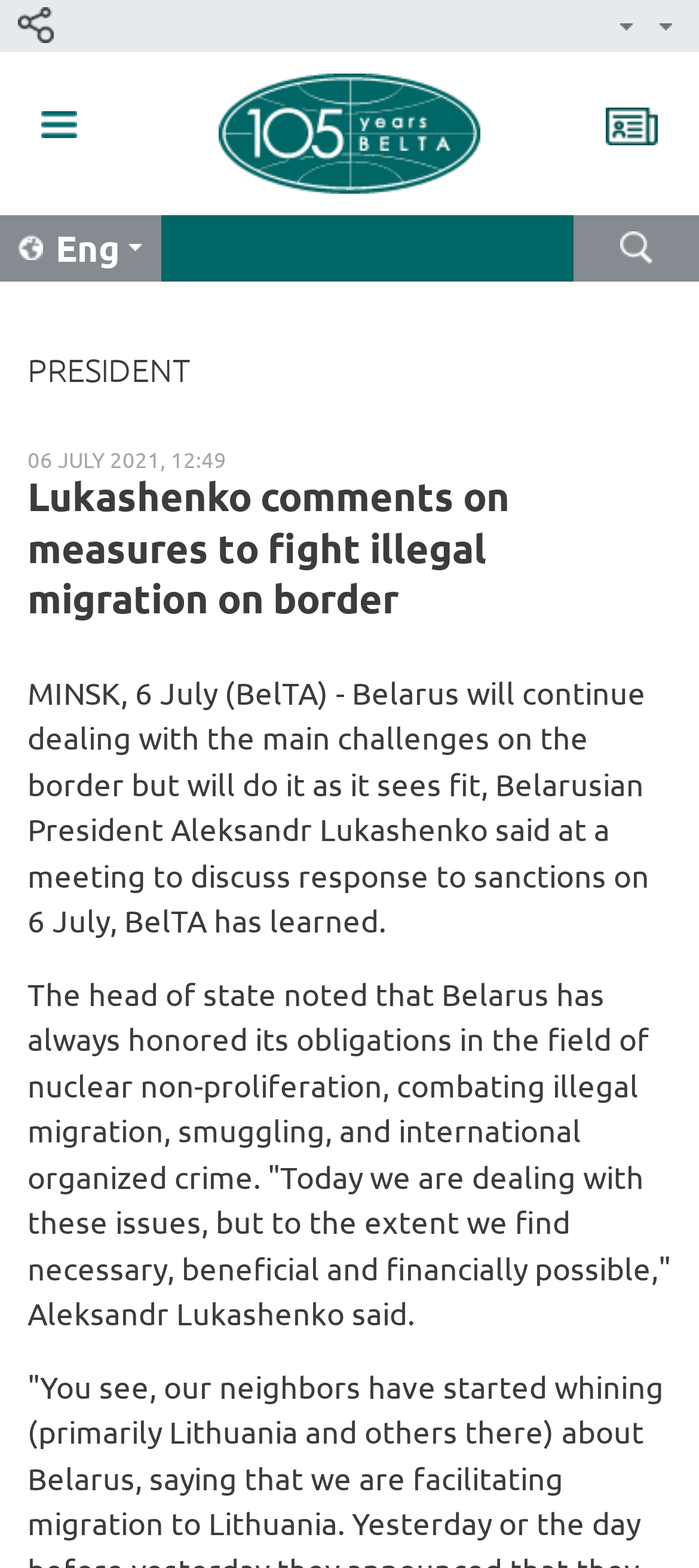What is the main challenge mentioned in the article that Belarus is dealing with?
Using the image as a reference, answer with just one word or a short phrase.

illegal migration